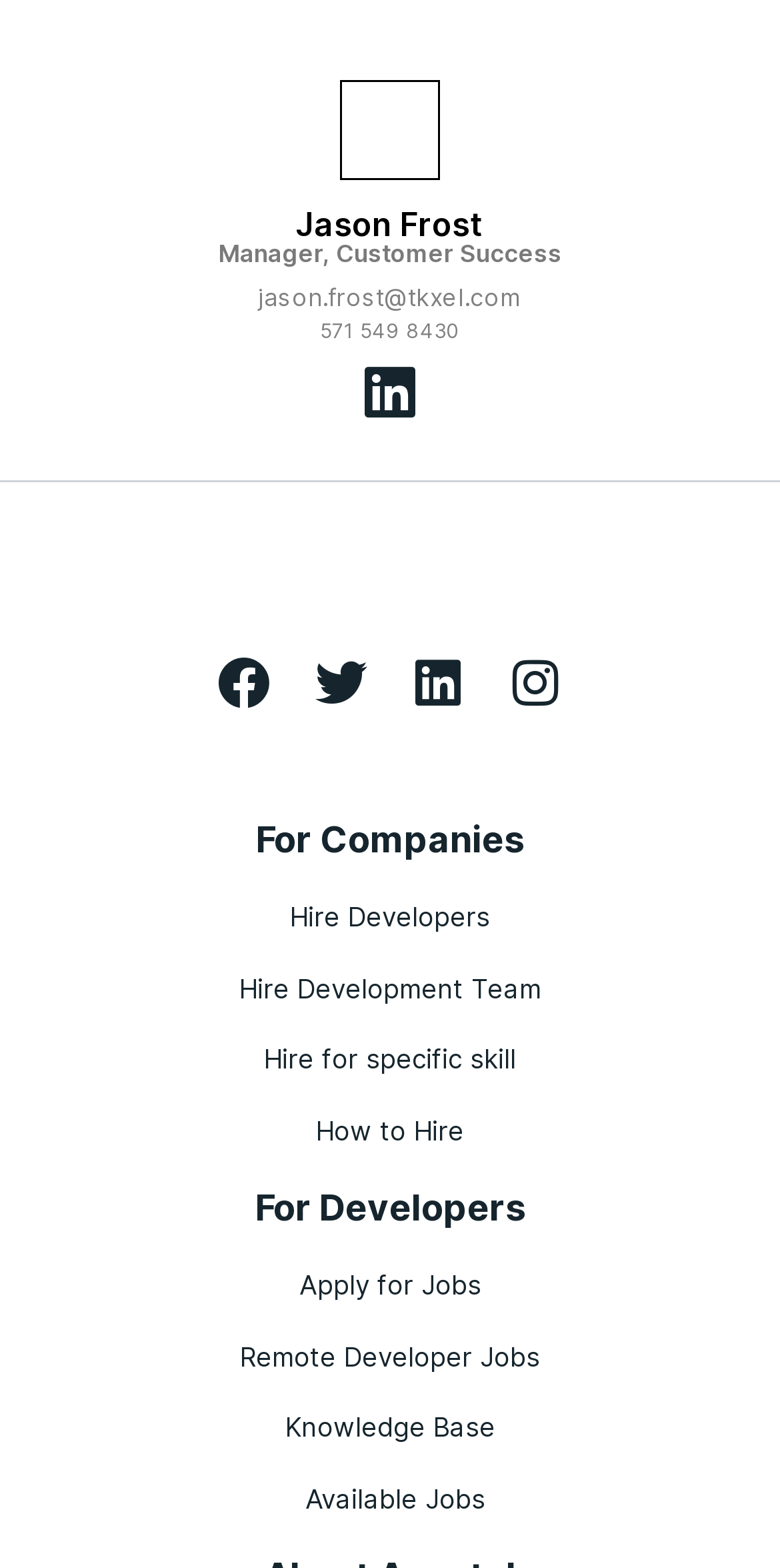Pinpoint the bounding box coordinates of the element you need to click to execute the following instruction: "View Jason Frost's LinkedIn profile". The bounding box should be represented by four float numbers between 0 and 1, in the format [left, top, right, bottom].

[0.441, 0.221, 0.559, 0.28]